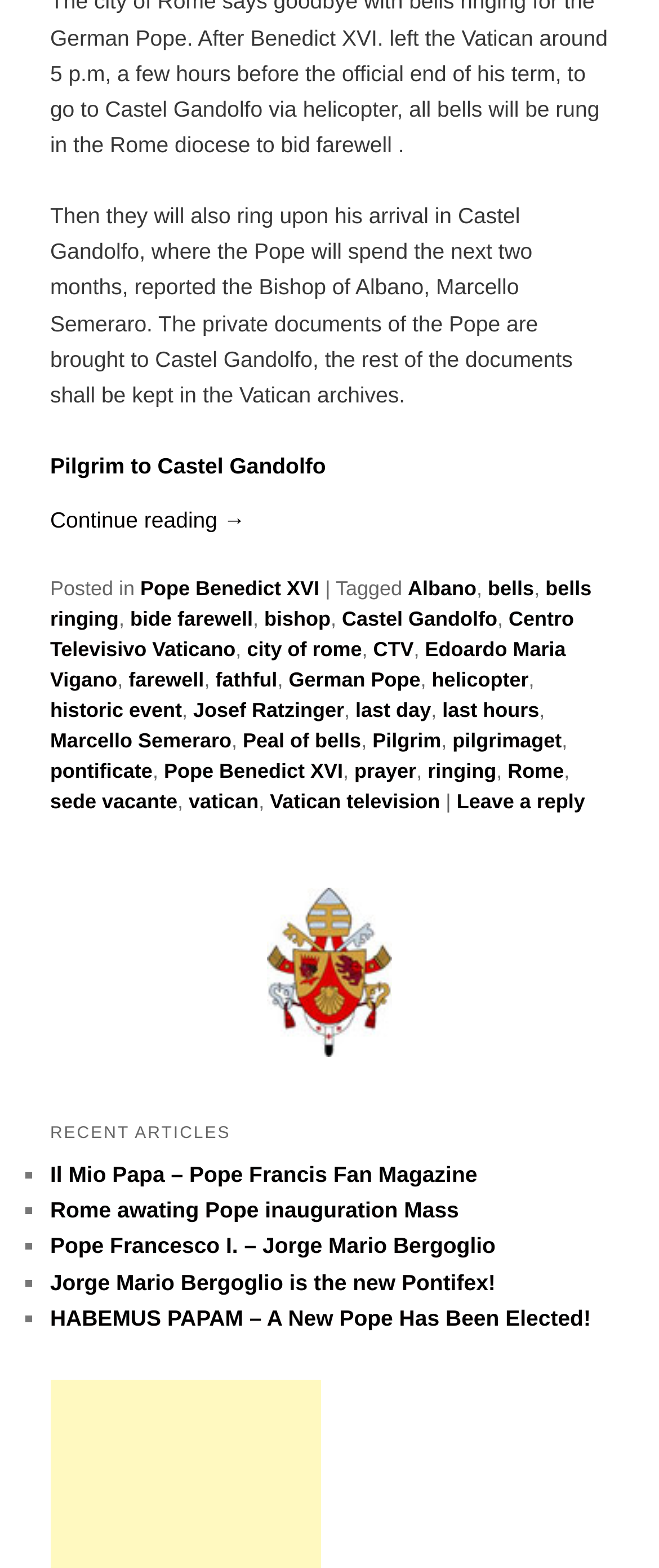Could you determine the bounding box coordinates of the clickable element to complete the instruction: "Click on 'Continue reading →'"? Provide the coordinates as four float numbers between 0 and 1, i.e., [left, top, right, bottom].

[0.076, 0.323, 0.372, 0.339]